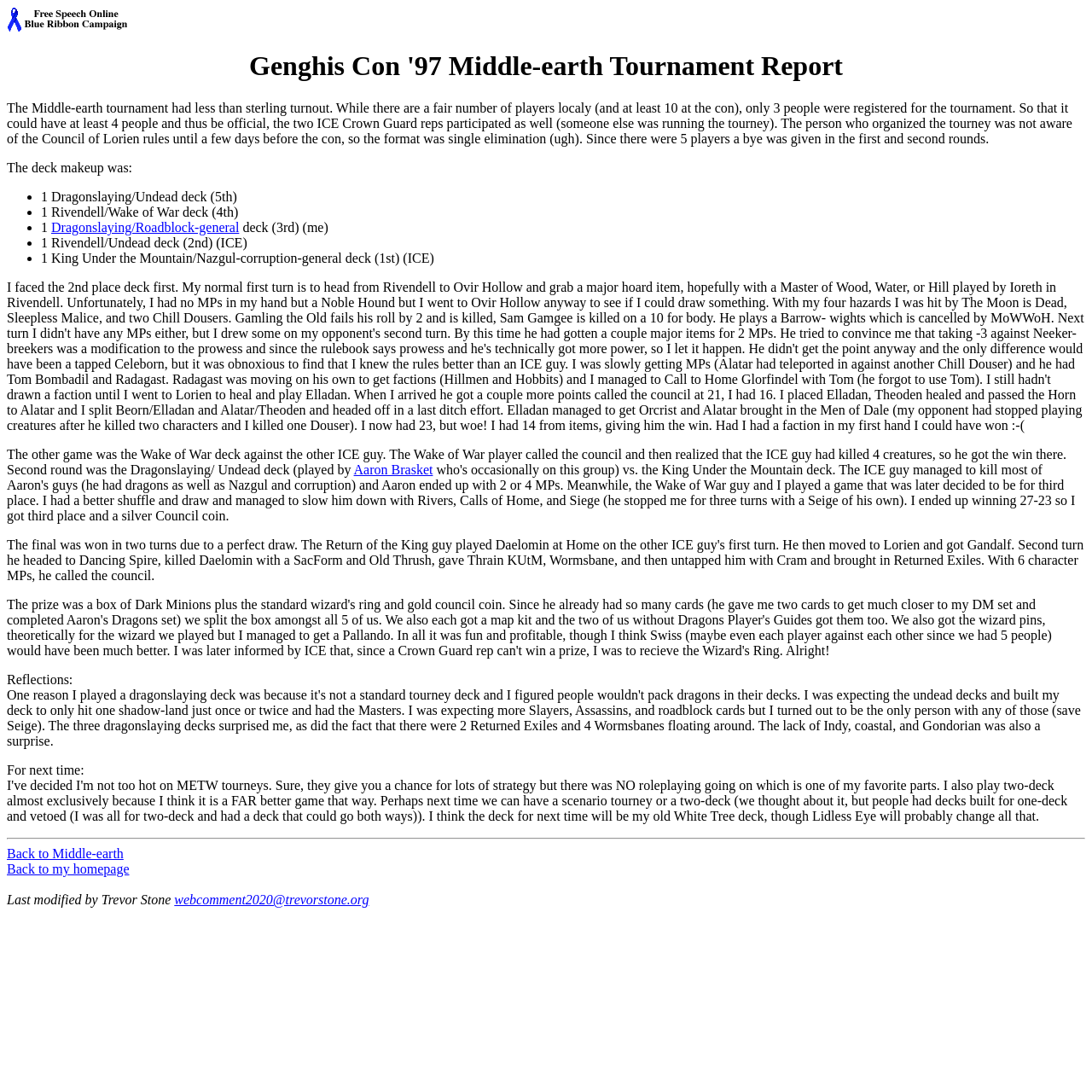Locate the bounding box of the UI element based on this description: "Back to Middle-earth". Provide four float numbers between 0 and 1 as [left, top, right, bottom].

[0.006, 0.775, 0.113, 0.788]